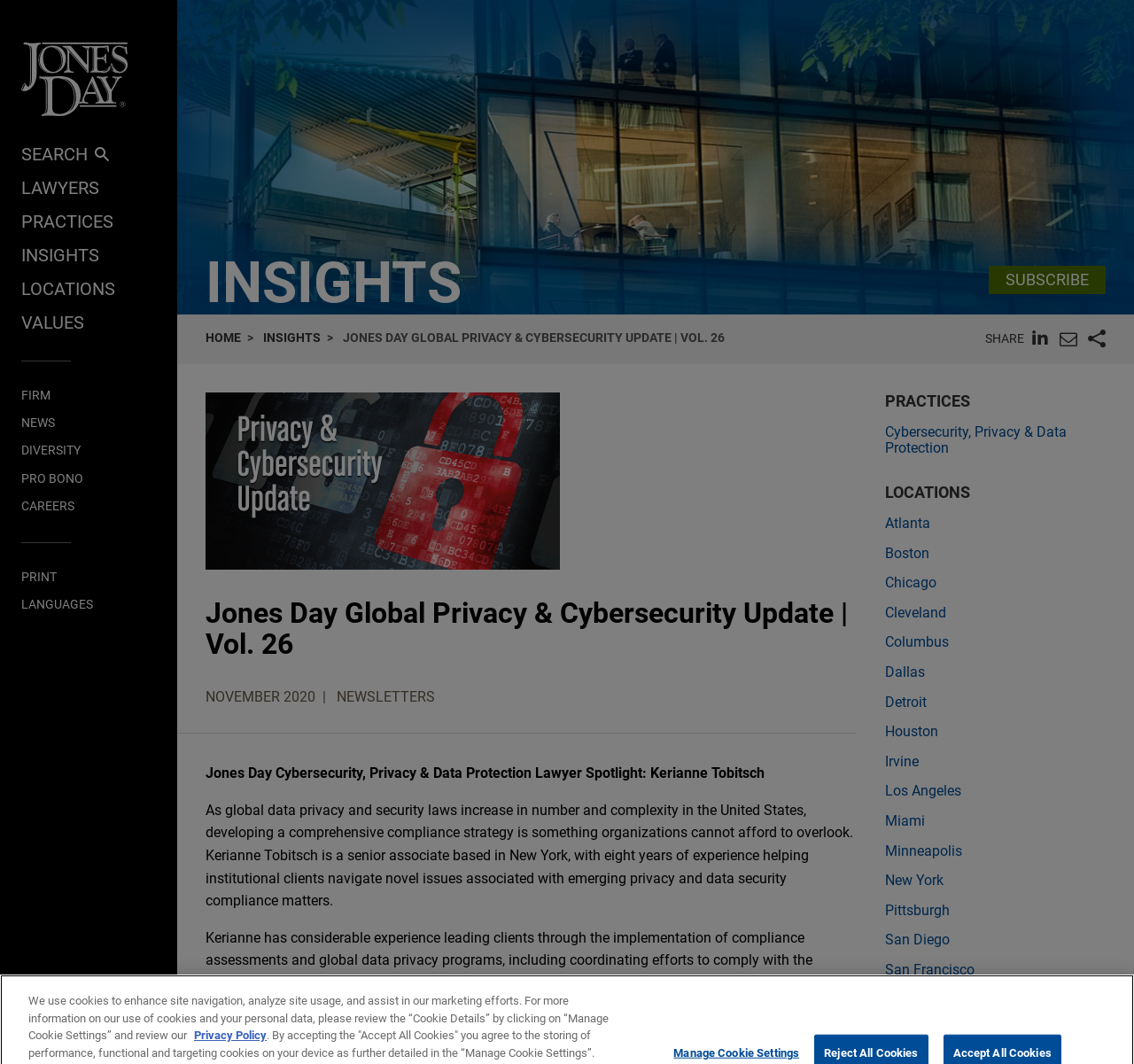Specify the bounding box coordinates of the area to click in order to execute this command: 'Share on LinkedIn'. The coordinates should consist of four float numbers ranging from 0 to 1, and should be formatted as [left, top, right, bottom].

[0.909, 0.308, 0.925, 0.327]